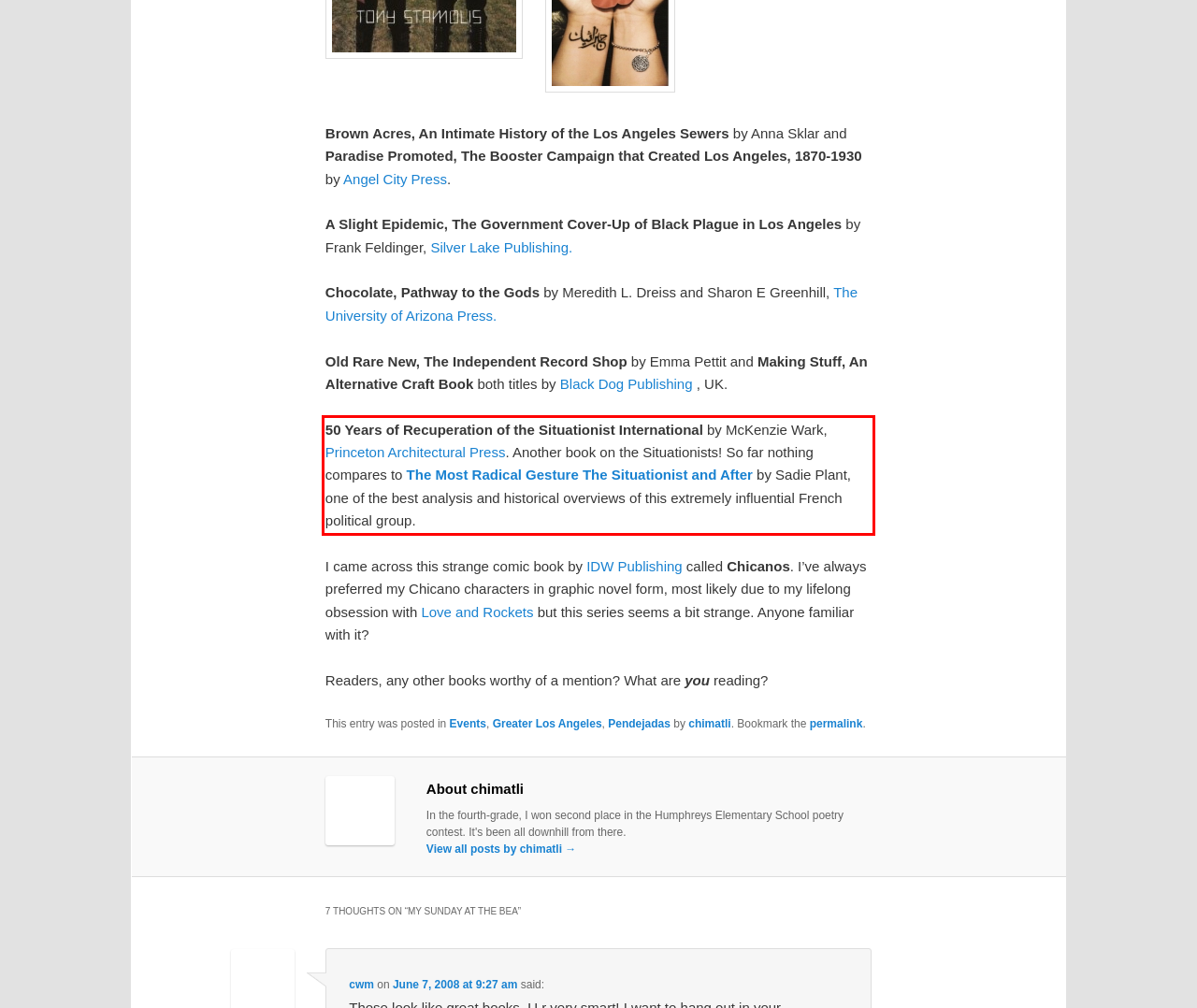Please perform OCR on the UI element surrounded by the red bounding box in the given webpage screenshot and extract its text content.

50 Years of Recuperation of the Situationist International by McKenzie Wark, Princeton Architectural Press. Another book on the Situationists! So far nothing compares to The Most Radical Gesture The Situationist and After by Sadie Plant, one of the best analysis and historical overviews of this extremely influential French political group.